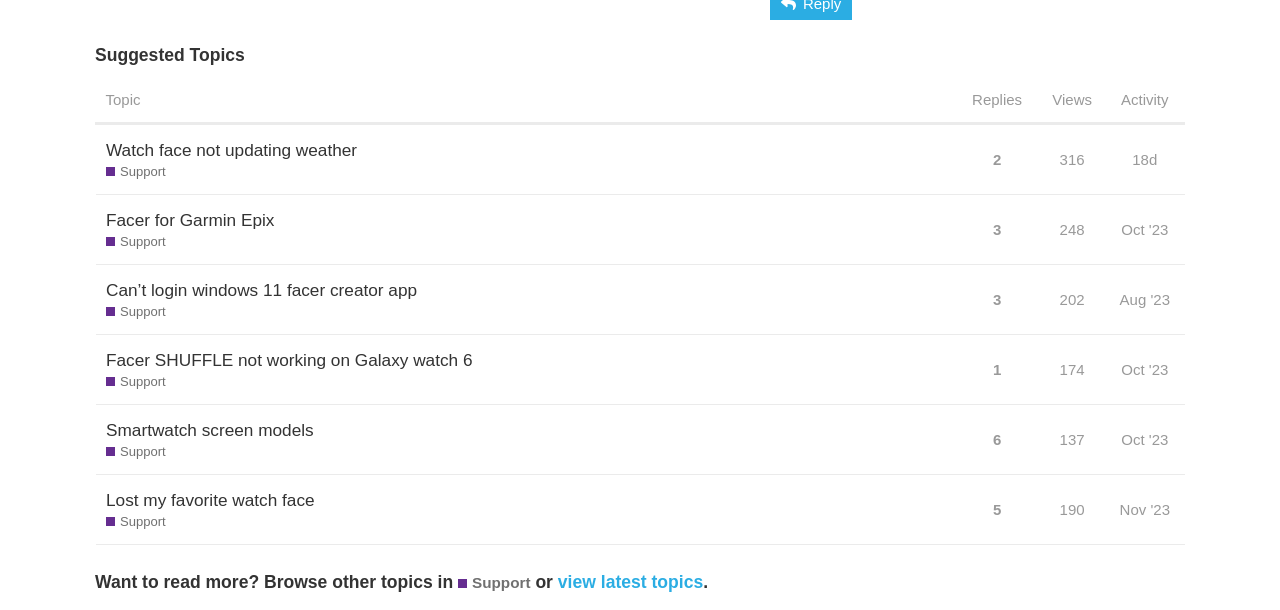Refer to the image and provide an in-depth answer to the question: 
What is the sort order of the column header 'Sort by replies'?

The sort order of the column header 'Sort by replies' can be determined by looking at the text 'Replies' associated with the column header, which indicates that the column is sorted by the number of replies.